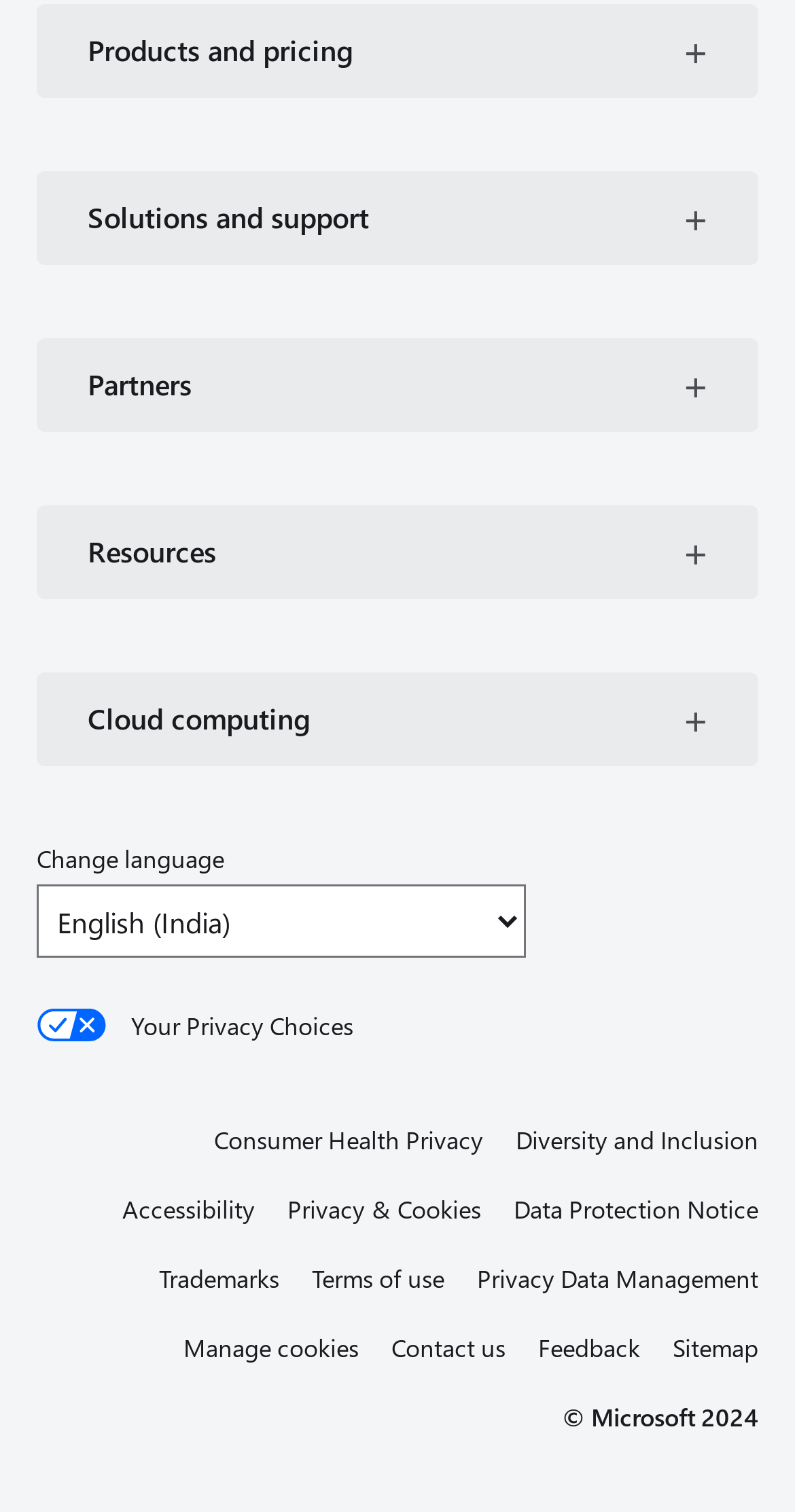Indicate the bounding box coordinates of the element that must be clicked to execute the instruction: "Contact us". The coordinates should be given as four float numbers between 0 and 1, i.e., [left, top, right, bottom].

[0.492, 0.876, 0.636, 0.906]